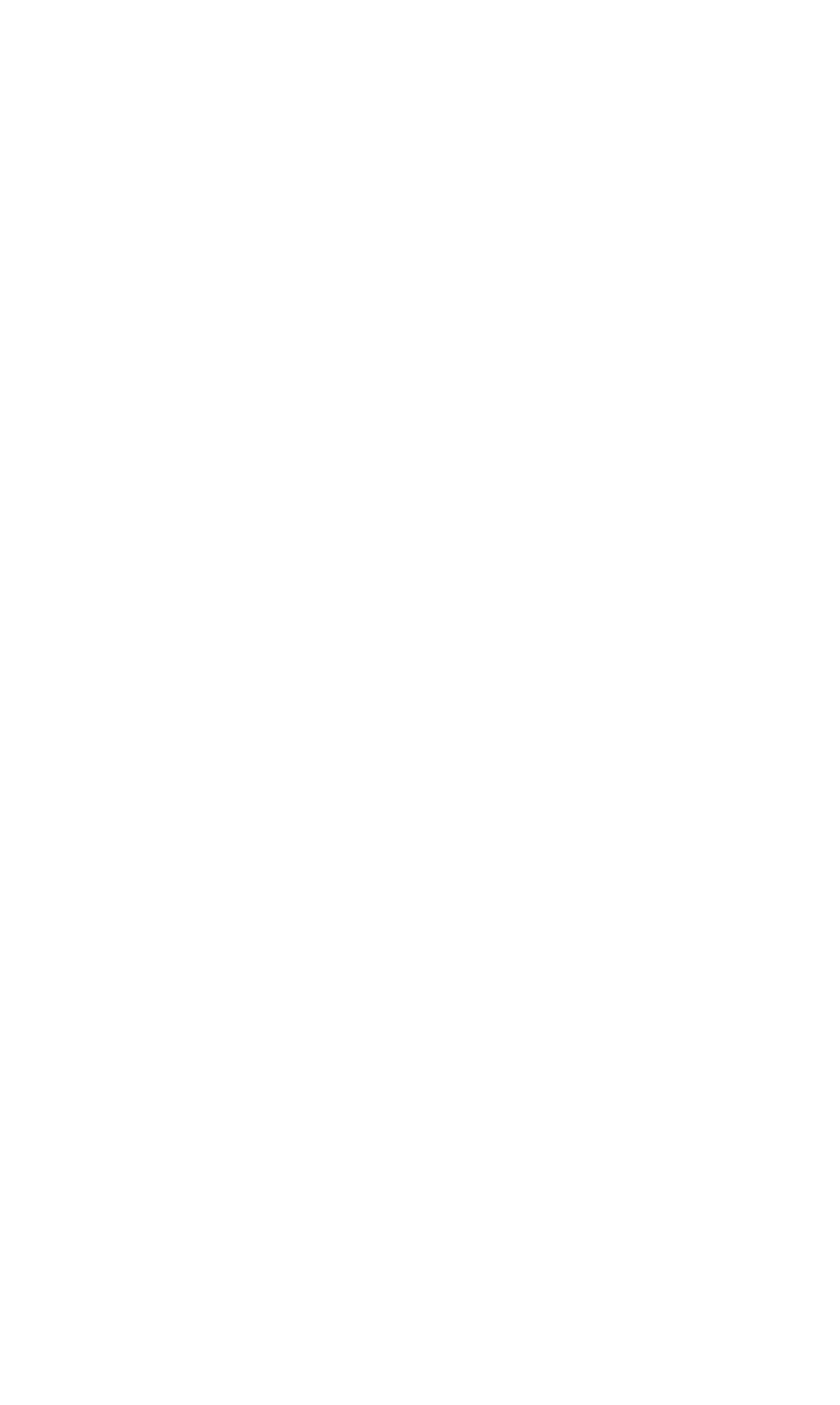Provide the bounding box coordinates for the area that should be clicked to complete the instruction: "Browse the post 'Government debt fears – more fiction from the mainstream media'".

[0.05, 0.495, 0.894, 0.559]